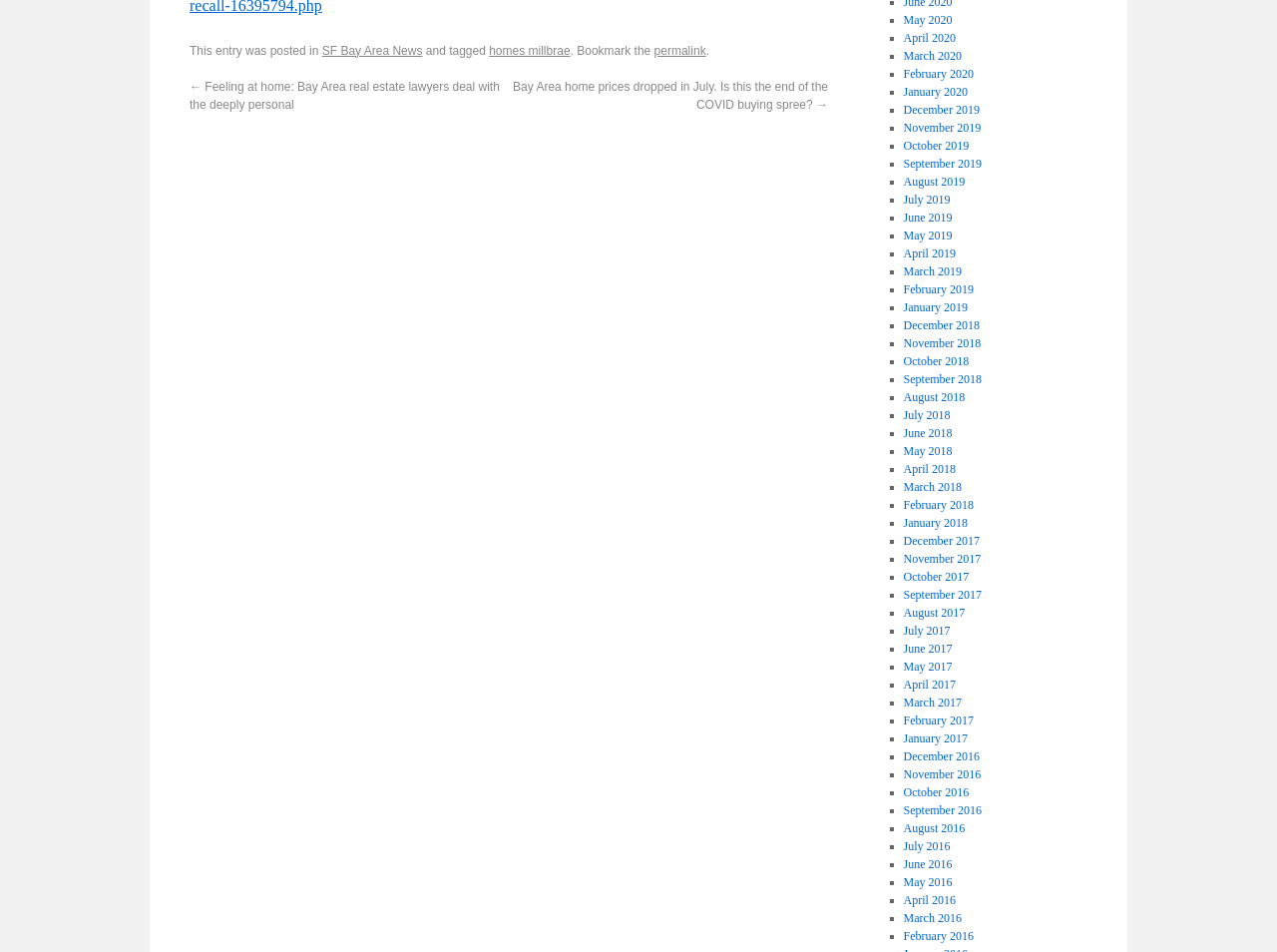Please identify the bounding box coordinates of the clickable region that I should interact with to perform the following instruction: "Read the post about Bay Area home prices". The coordinates should be expressed as four float numbers between 0 and 1, i.e., [left, top, right, bottom].

[0.402, 0.083, 0.648, 0.117]